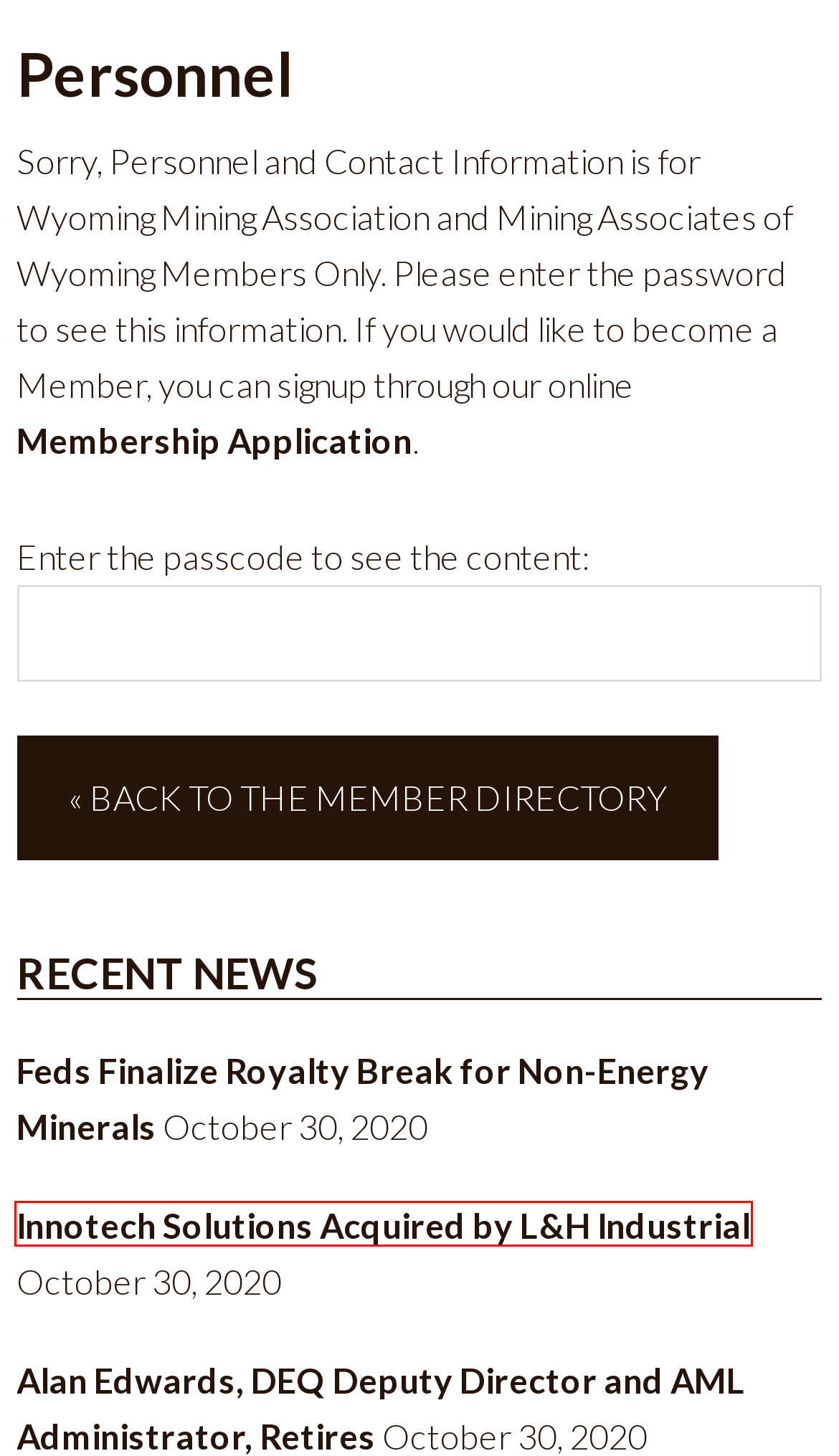Examine the screenshot of a webpage with a red bounding box around a specific UI element. Identify which webpage description best matches the new webpage that appears after clicking the element in the red bounding box. Here are the candidates:
A. Wyoming Mining Association: Mining Reclamation Practices
B. Log In ‹ Wyoming Mining Association — WordPress
C. Feds Finalize Royalty Break for Non-Energy Minerals
D. The Mining Claim
E. Membership Application for the Wyoming Mining Association
F. Home  | 2M Company
G. Innotech Solutions Acquired by L&H Industrial
H. Alan Edwards, DEQ Deputy Director and AML Administrator, Retires

G